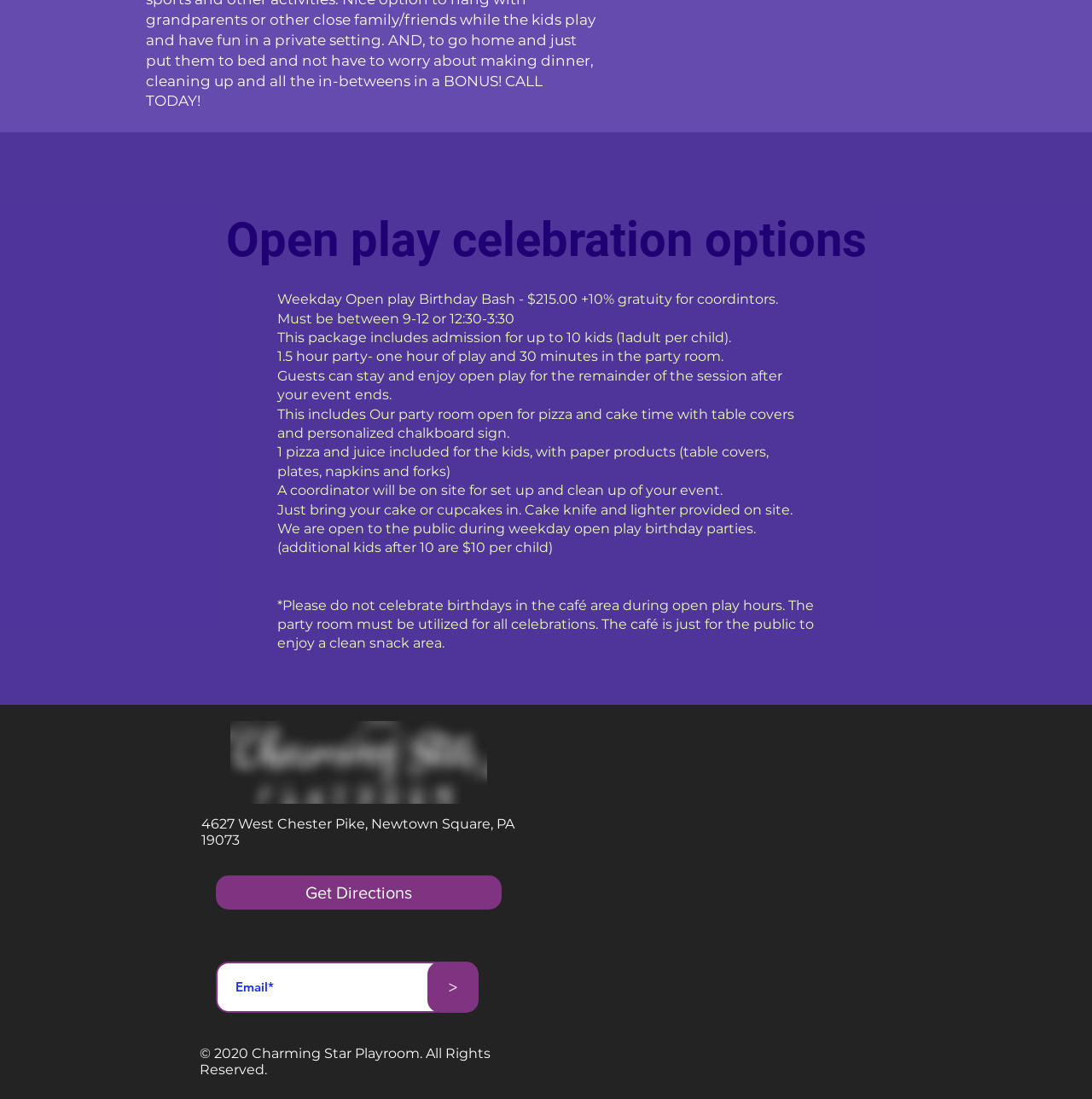Bounding box coordinates are specified in the format (top-left x, top-left y, bottom-right x, bottom-right y). All values are floating point numbers bounded between 0 and 1. Please provide the bounding box coordinate of the region this sentence describes: aria-label="Email*" name="email" placeholder="Email*"

[0.198, 0.875, 0.409, 0.921]